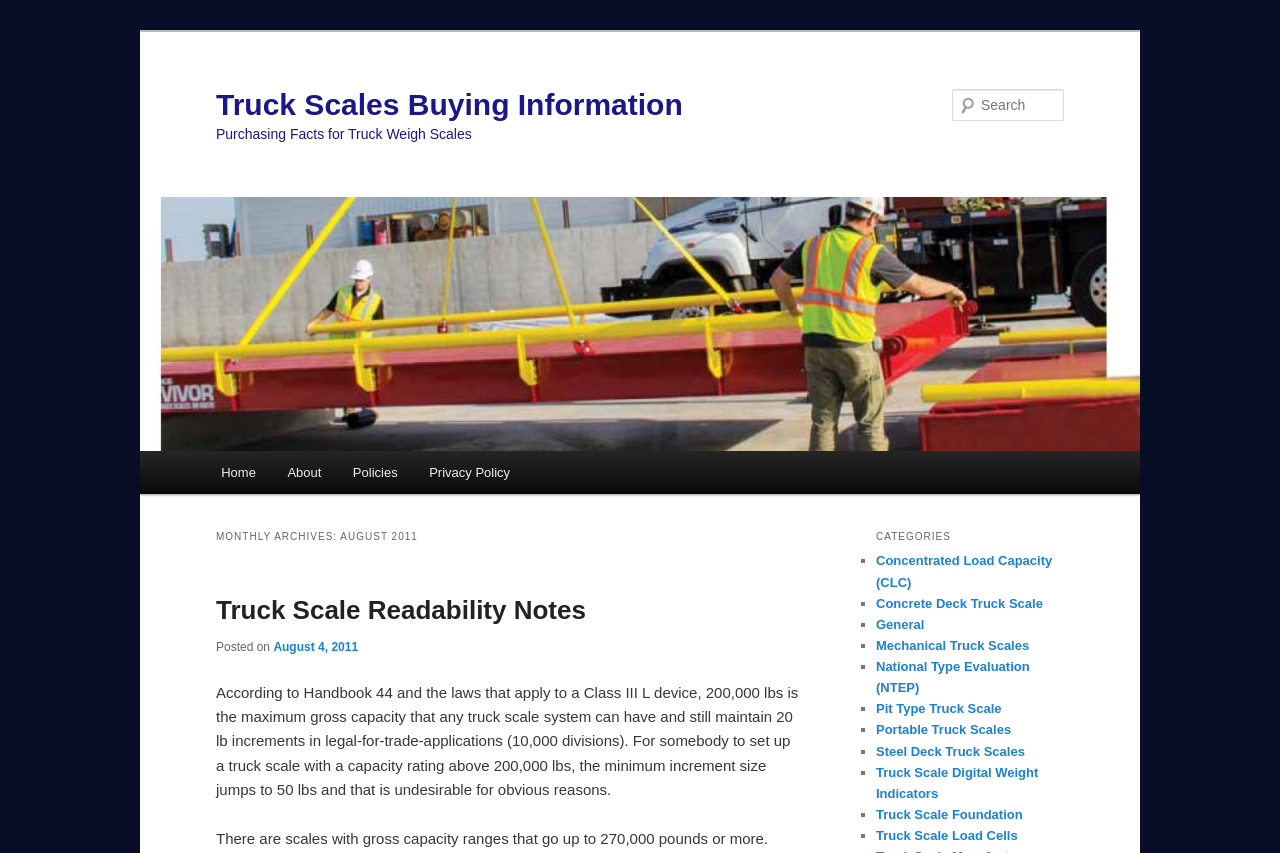Find the bounding box coordinates for the HTML element described as: "Concentrated Load Capacity (CLC)". The coordinates should consist of four float values between 0 and 1, i.e., [left, top, right, bottom].

[0.684, 0.649, 0.822, 0.691]